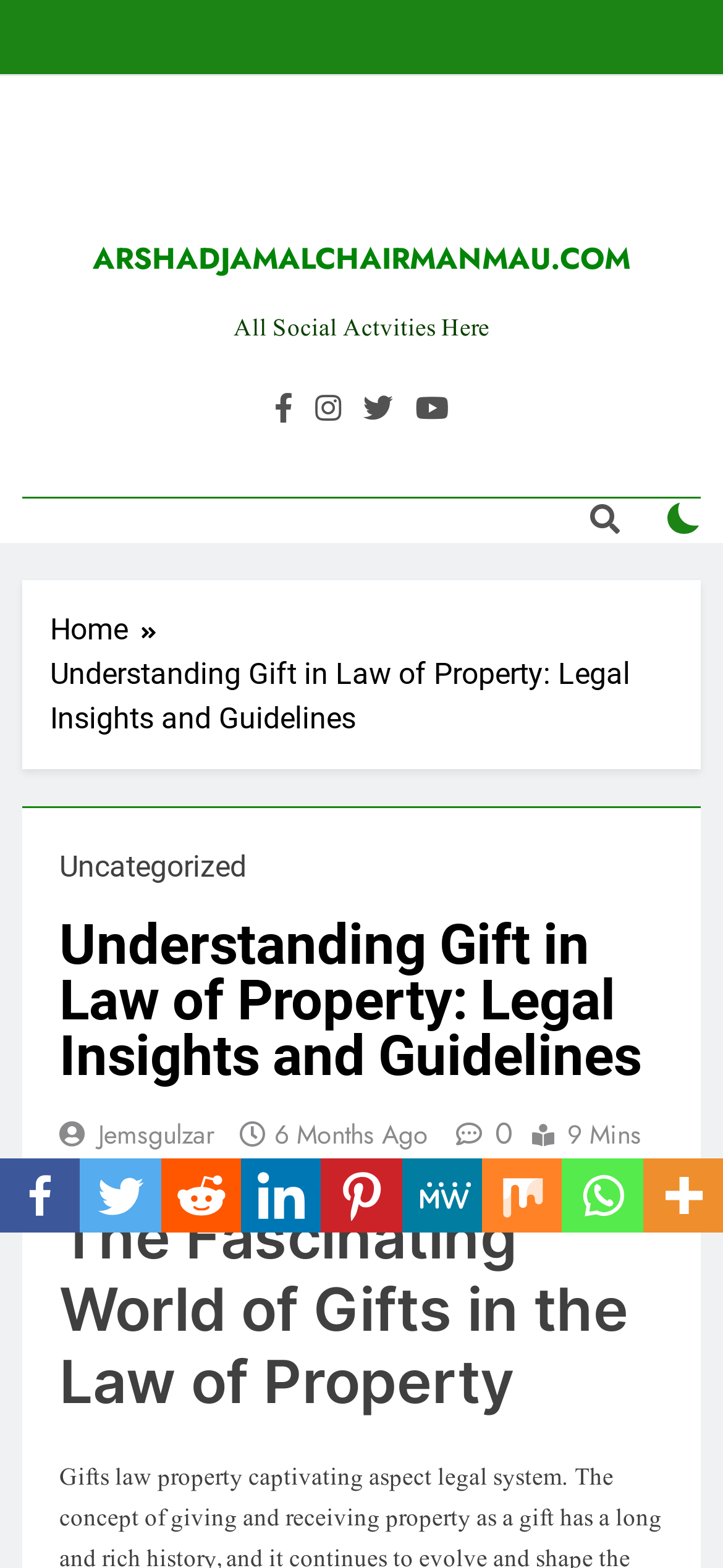Locate the bounding box coordinates of the UI element described by: "aria-label="Whatsapp" title="Whatsapp"". Provide the coordinates as four float numbers between 0 and 1, formatted as [left, top, right, bottom].

[0.778, 0.739, 0.889, 0.786]